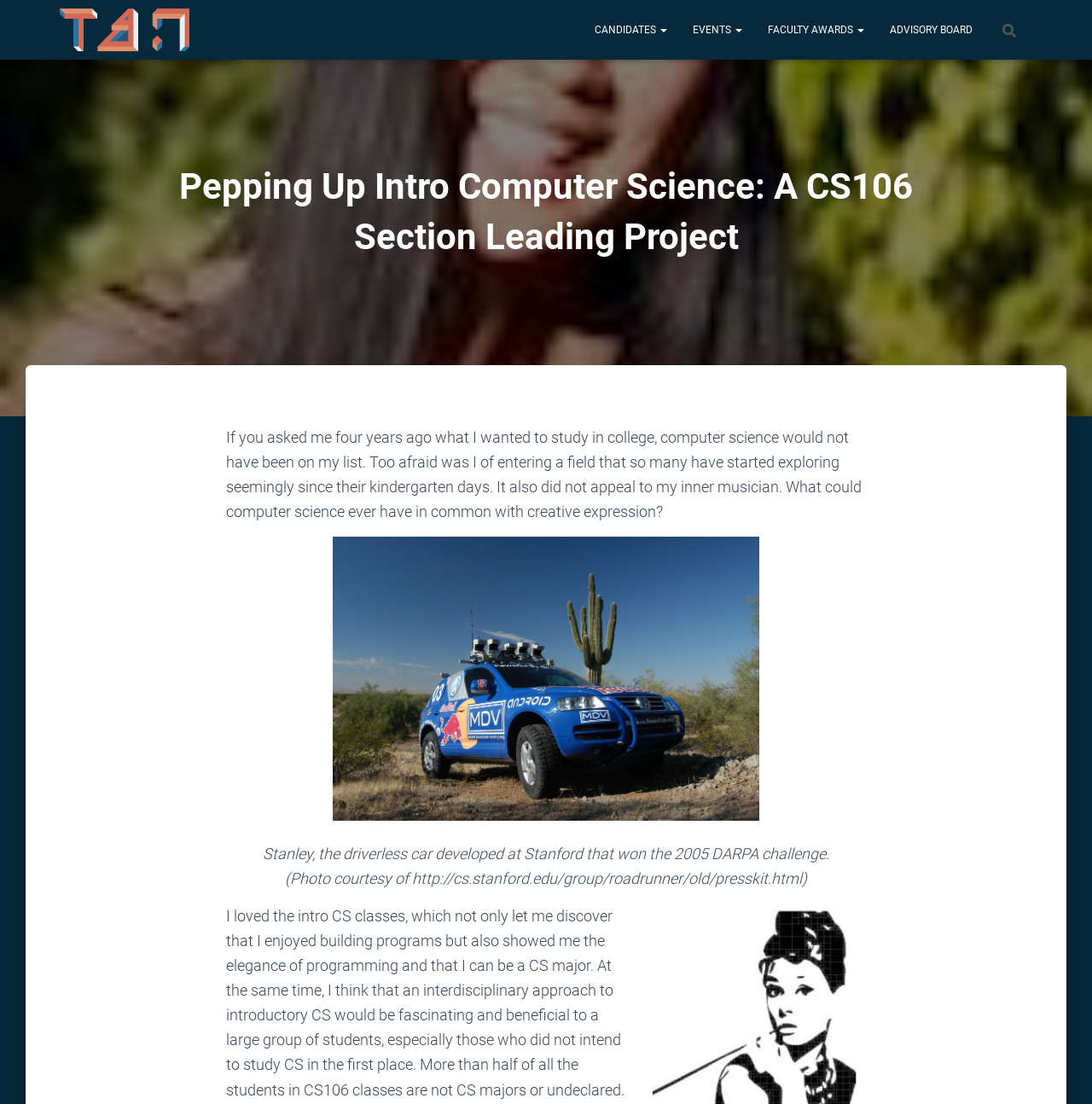Analyze the image and provide a detailed answer to the question: What is the purpose of the search bar?

I see a search bar on the webpage with a placeholder text 'Search for:', which suggests that the purpose of the search bar is to allow users to search for something on the webpage.